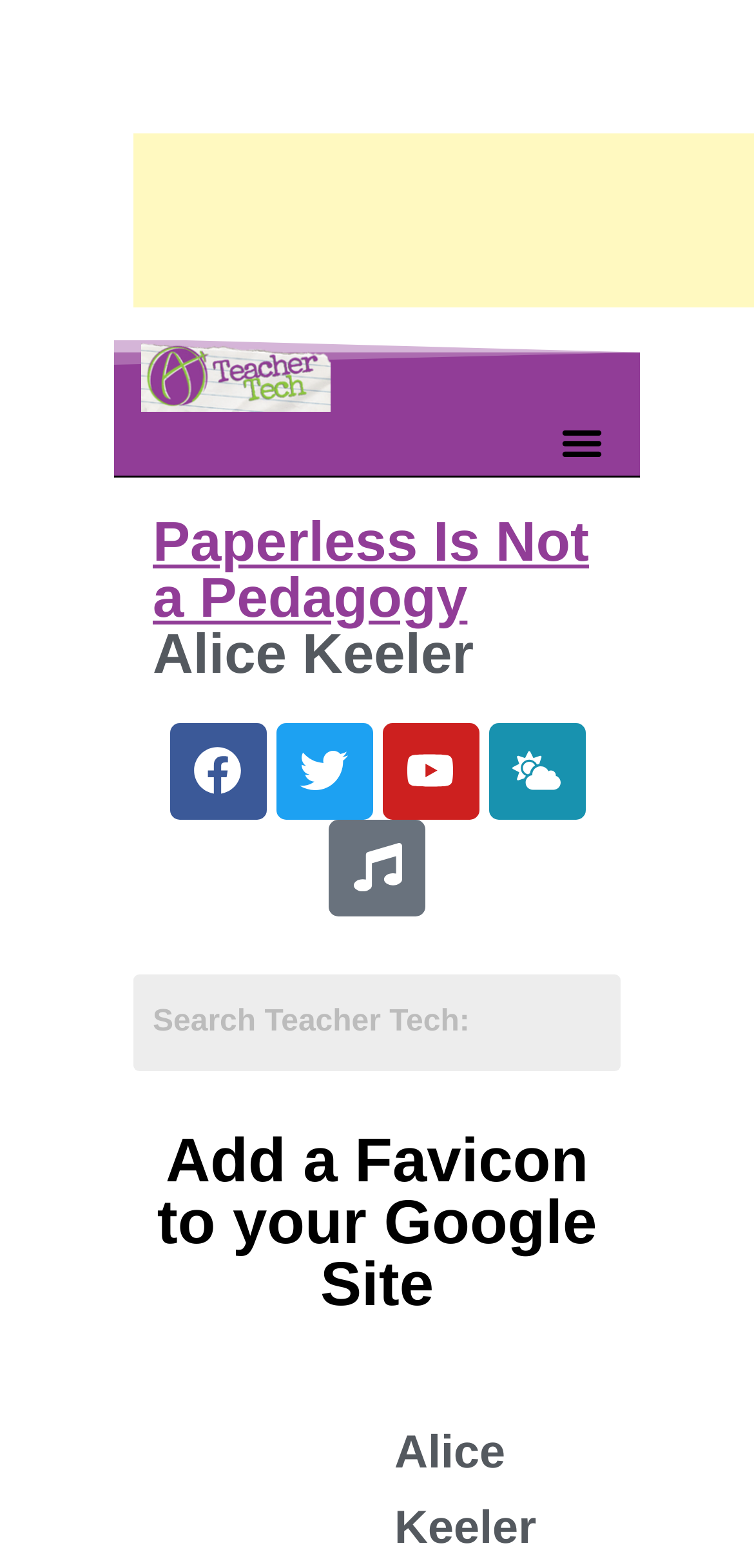Determine the bounding box coordinates of the clickable element to achieve the following action: 'Search for something'. Provide the coordinates as four float values between 0 and 1, formatted as [left, top, right, bottom].

[0.177, 0.621, 0.823, 0.683]